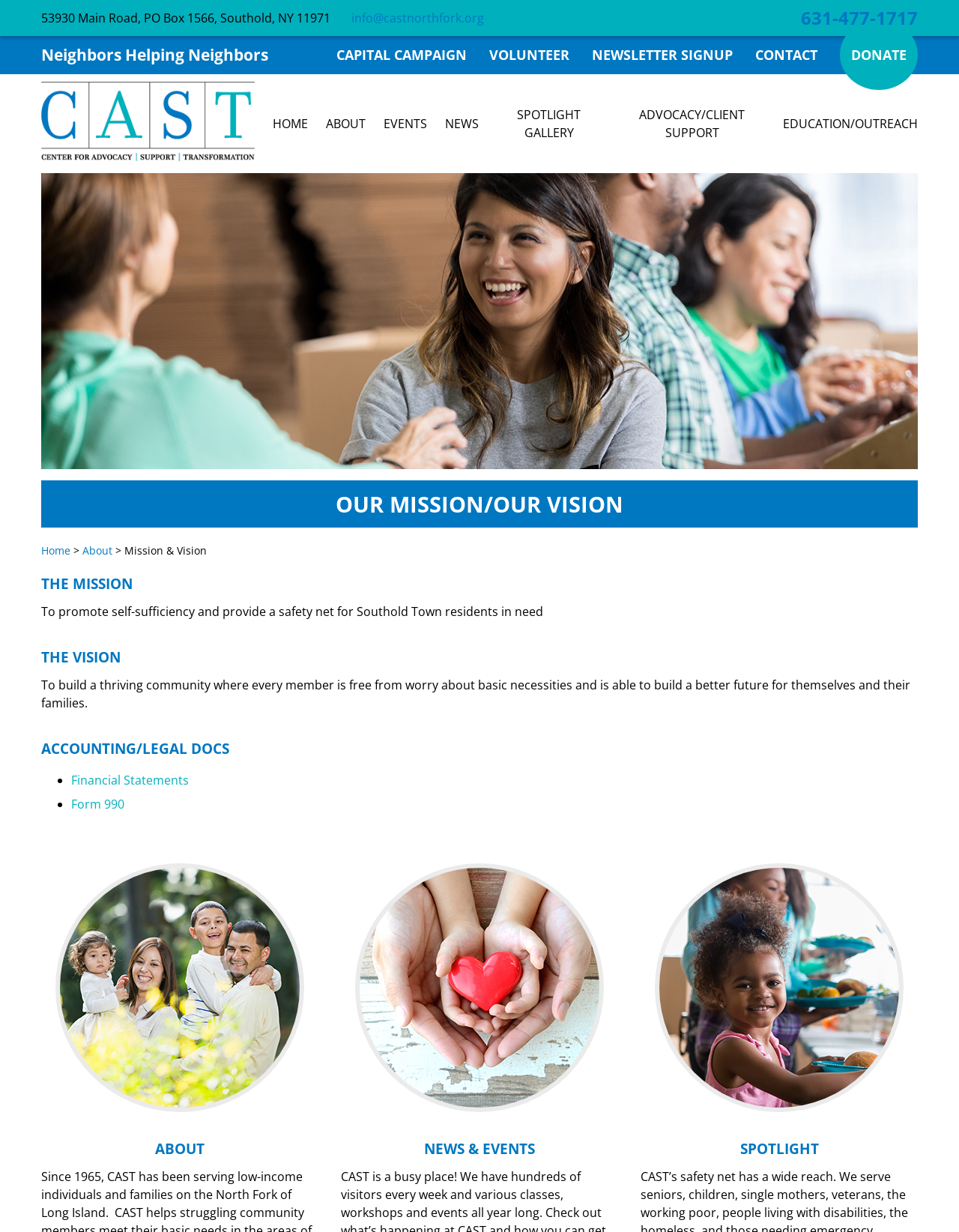Please specify the bounding box coordinates of the clickable section necessary to execute the following command: "Click on the 'Chandler Asset Protection' link".

None